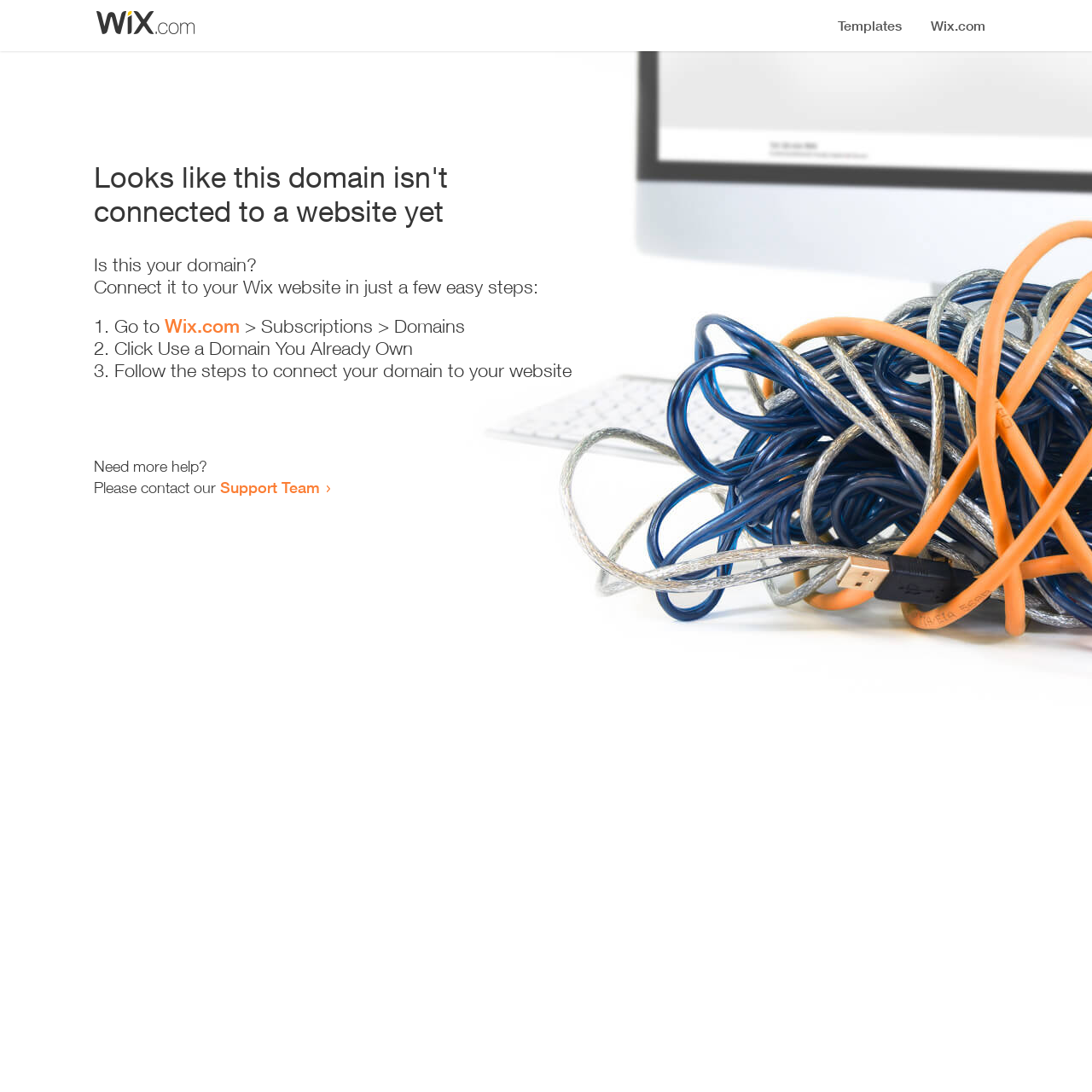What is the first step to connect the domain?
Provide a thorough and detailed answer to the question.

The webpage instructs users to 'Go to Wix.com' as the first step to connect the domain, as stated in the text '1. Go to Wix.com > Subscriptions > Domains'.